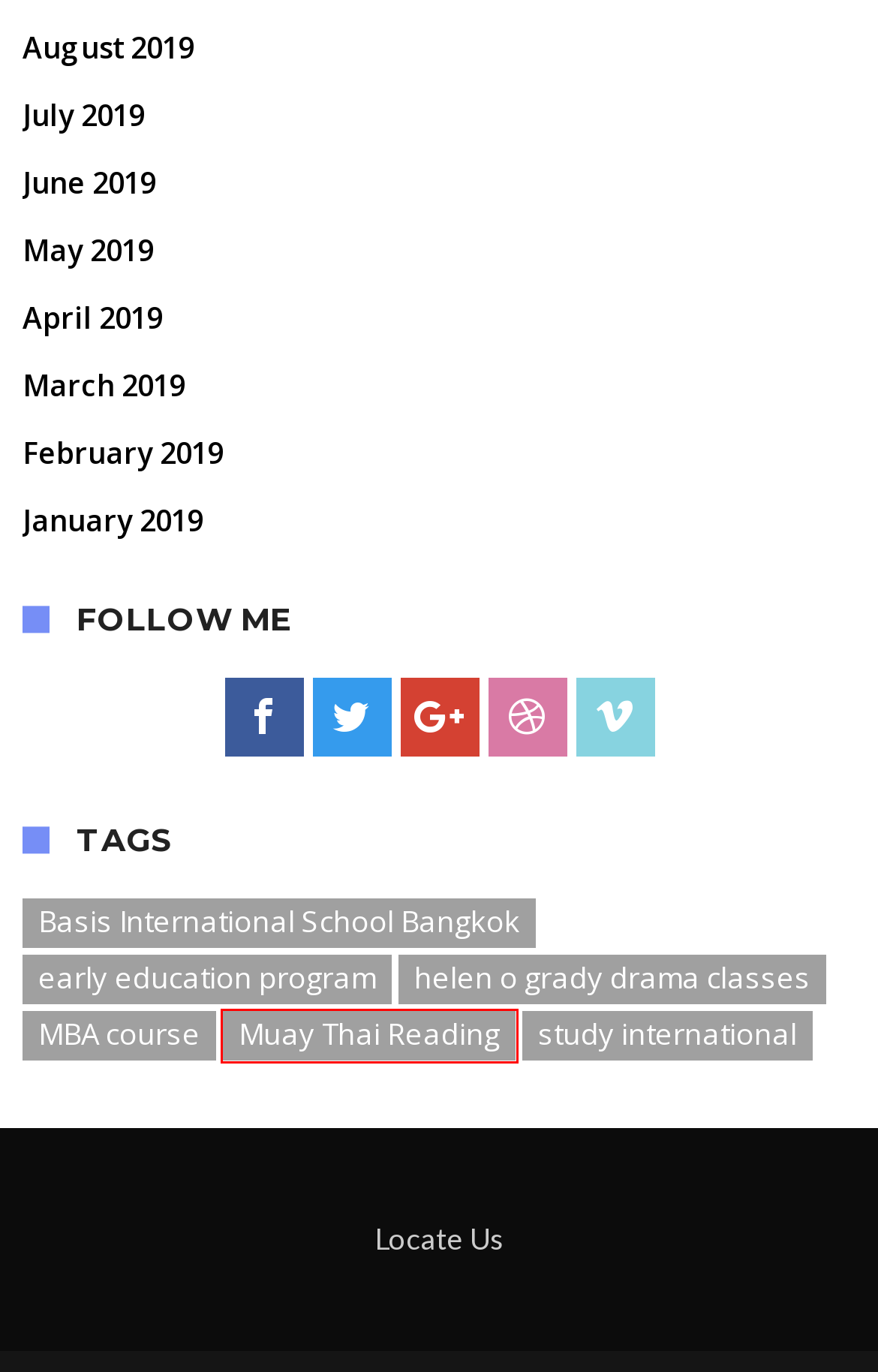You have a screenshot of a webpage with a red rectangle bounding box around an element. Identify the best matching webpage description for the new page that appears after clicking the element in the bounding box. The descriptions are:
A. MBA course - Study Hamster - Student-Teacher Relationship Advice
B. Muay Thai Reading - Study Hamster - Student-Teacher Relationship Advice
C. Locate Us - Study Hamster - Student-Teacher Relationship Advice
D. helen o grady drama classes - Study Hamster - Student-Teacher Relationship Advice
E. Basis International School Bangkok - Study Hamster - Student-Teacher Relationship Advice
F. August, 2019 - Study Hamster - Student-Teacher Relationship Advice
G. June, 2019 - Study Hamster - Student-Teacher Relationship Advice
H. February, 2019 - Study Hamster - Student-Teacher Relationship Advice

B